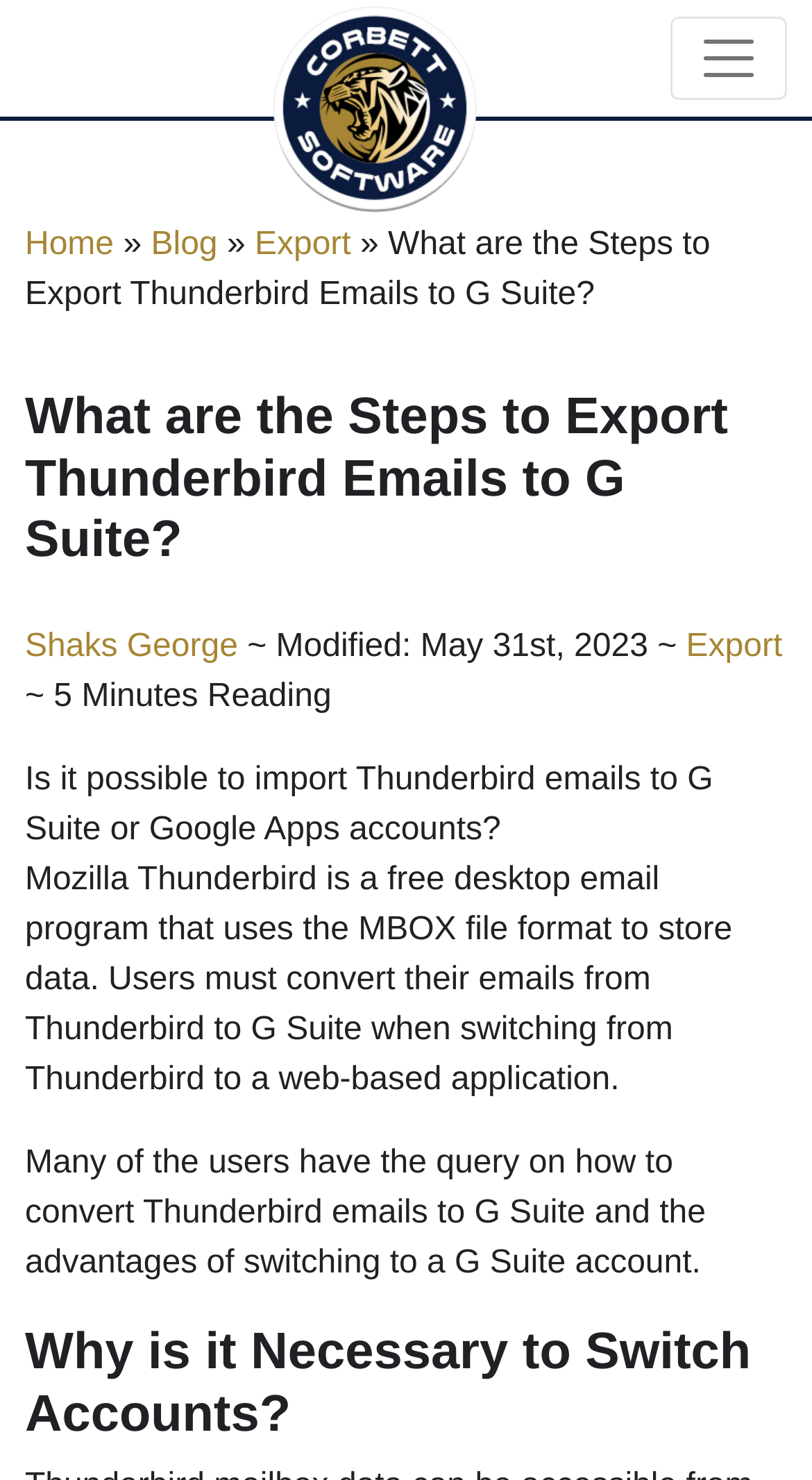Identify the main title of the webpage and generate its text content.

What are the Steps to Export Thunderbird Emails to G Suite?